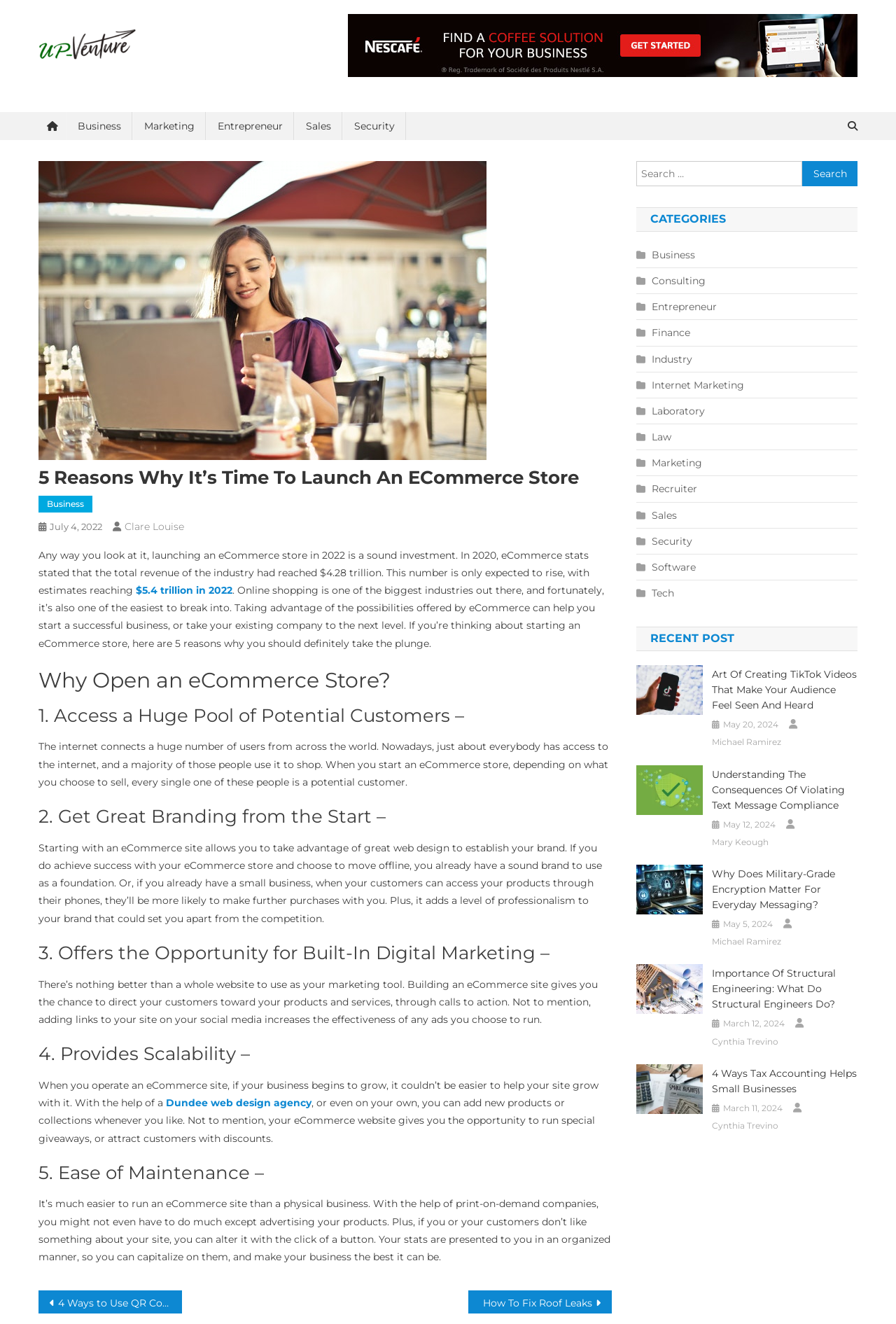Give a short answer to this question using one word or a phrase:
What is the purpose of the search box?

Search for posts